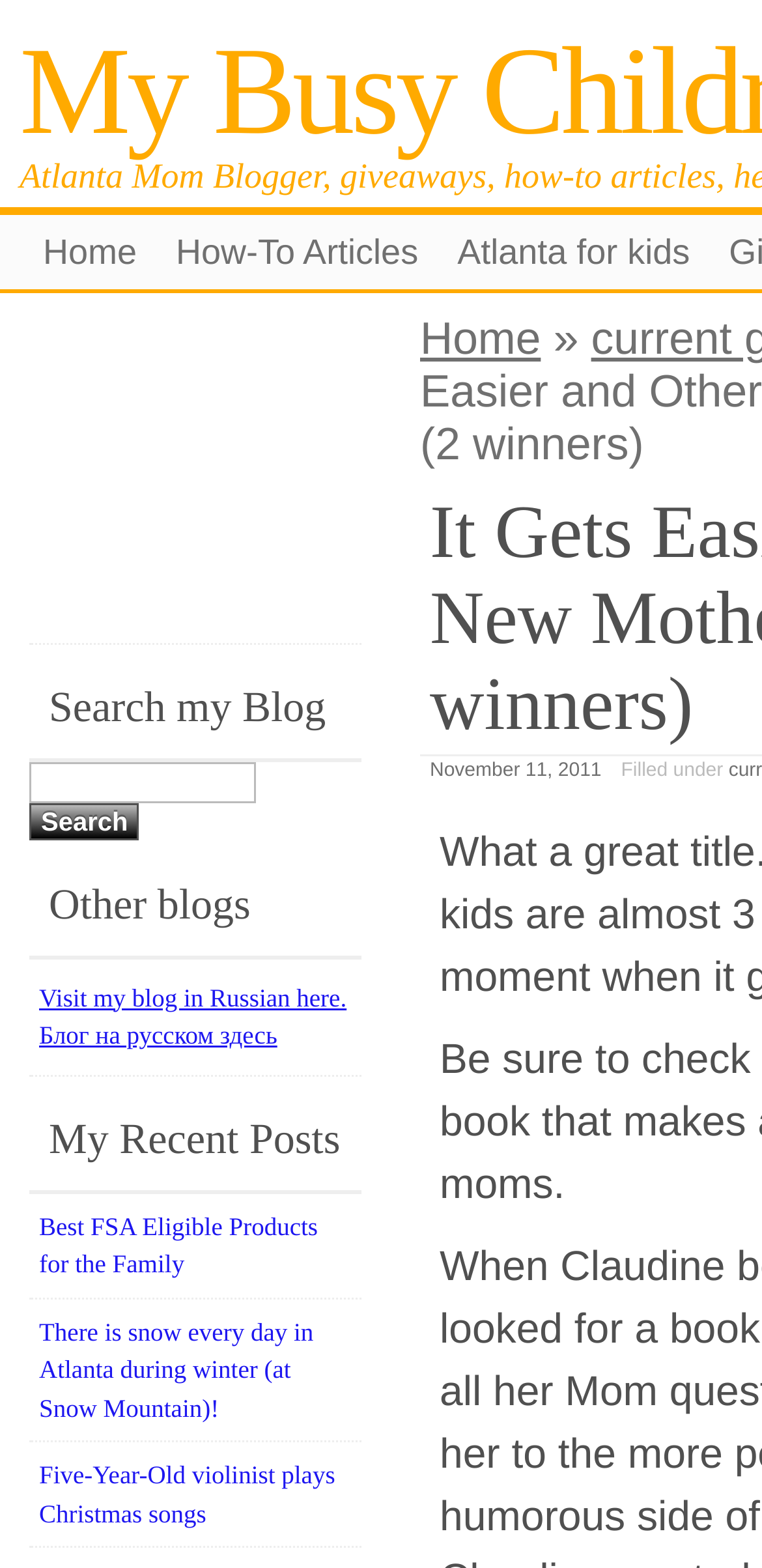Can you specify the bounding box coordinates for the region that should be clicked to fulfill this instruction: "Search for something".

[0.038, 0.486, 0.336, 0.512]